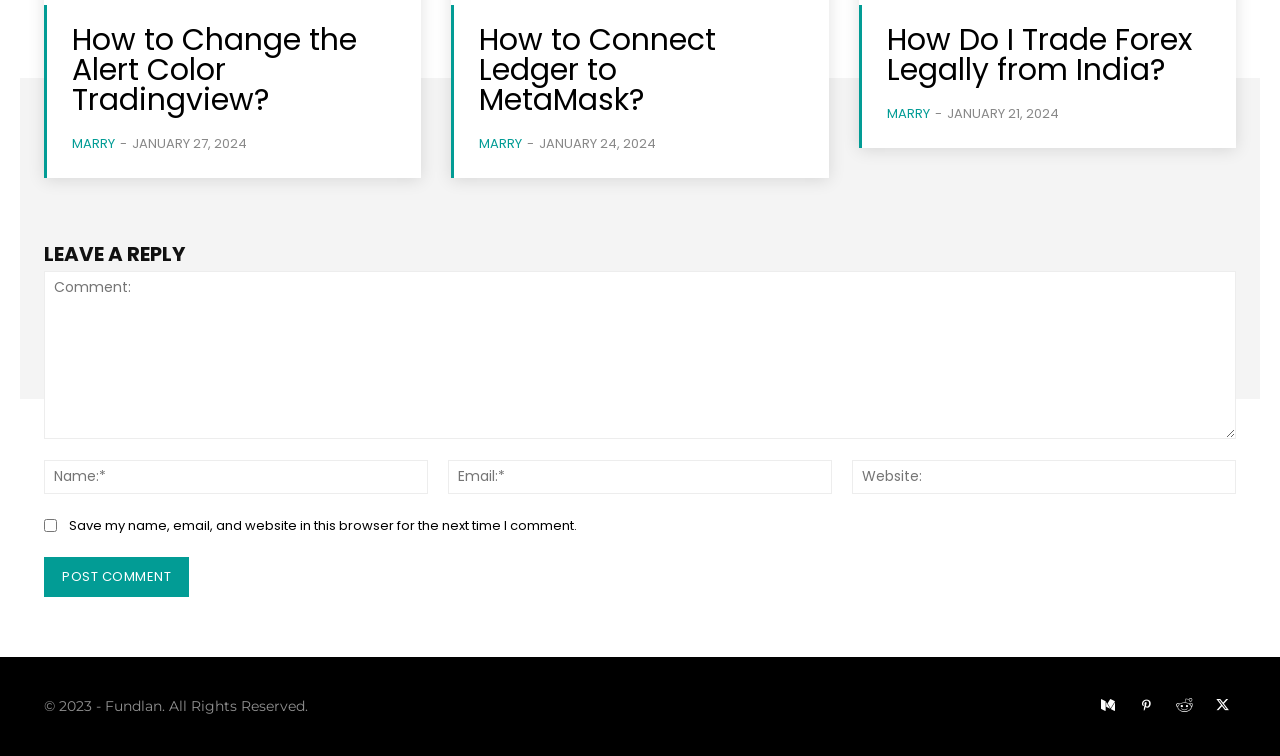What is the text on the button in the 'LEAVE A REPLY' section?
Please provide an in-depth and detailed response to the question.

The button in the 'LEAVE A REPLY' section has the text 'POST COMMENT'.